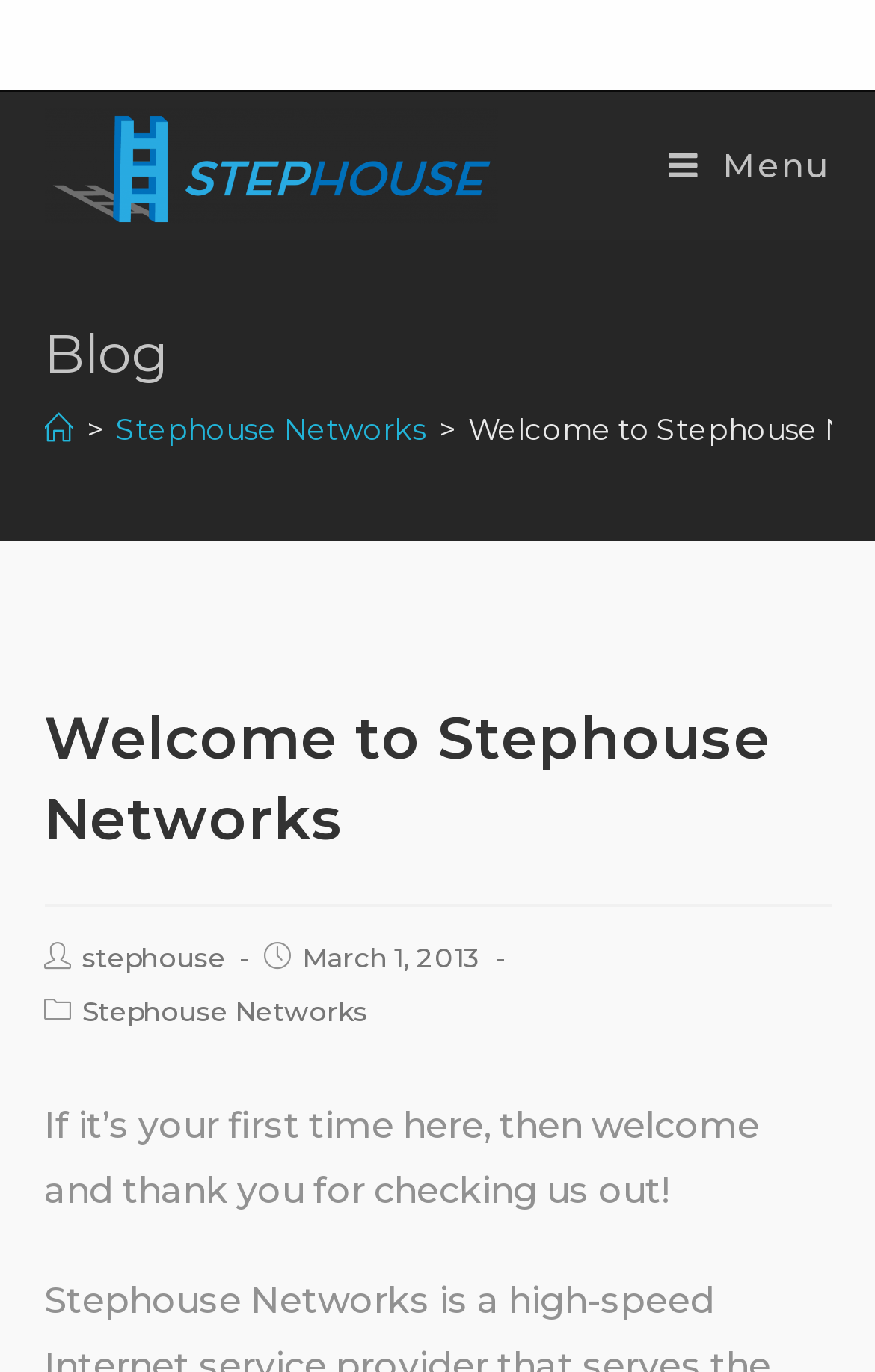How many header elements are present in the webpage?
Please ensure your answer to the question is detailed and covers all necessary aspects.

There are two HeaderAsNonLandmark elements present in the webpage, one containing the heading 'Blog' and another containing the heading 'Welcome to Stephouse Networks'.